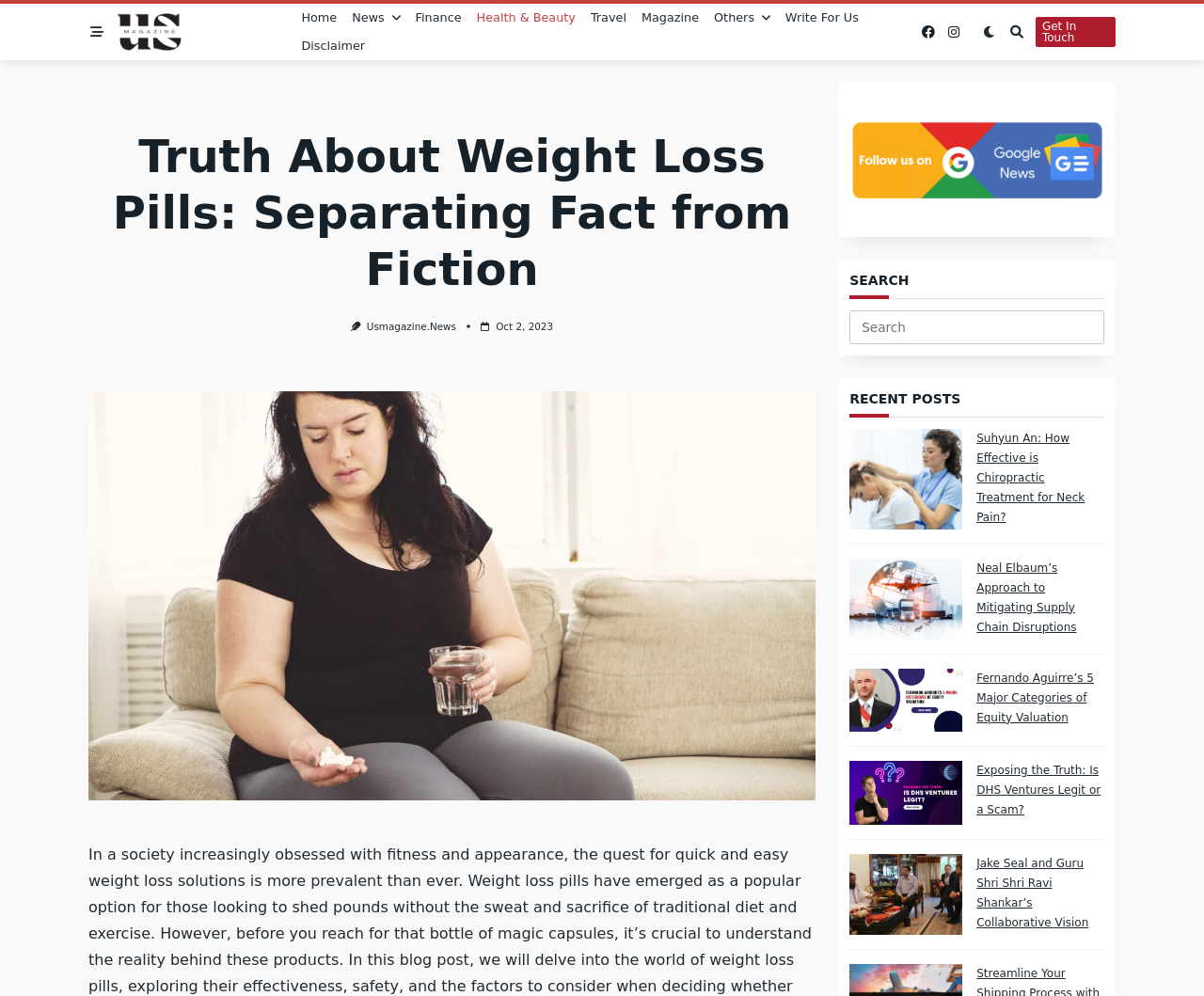Identify the bounding box coordinates for the region to click in order to carry out this instruction: "Follow the 'Law' link". Provide the coordinates using four float numbers between 0 and 1, formatted as [left, top, right, bottom].

None